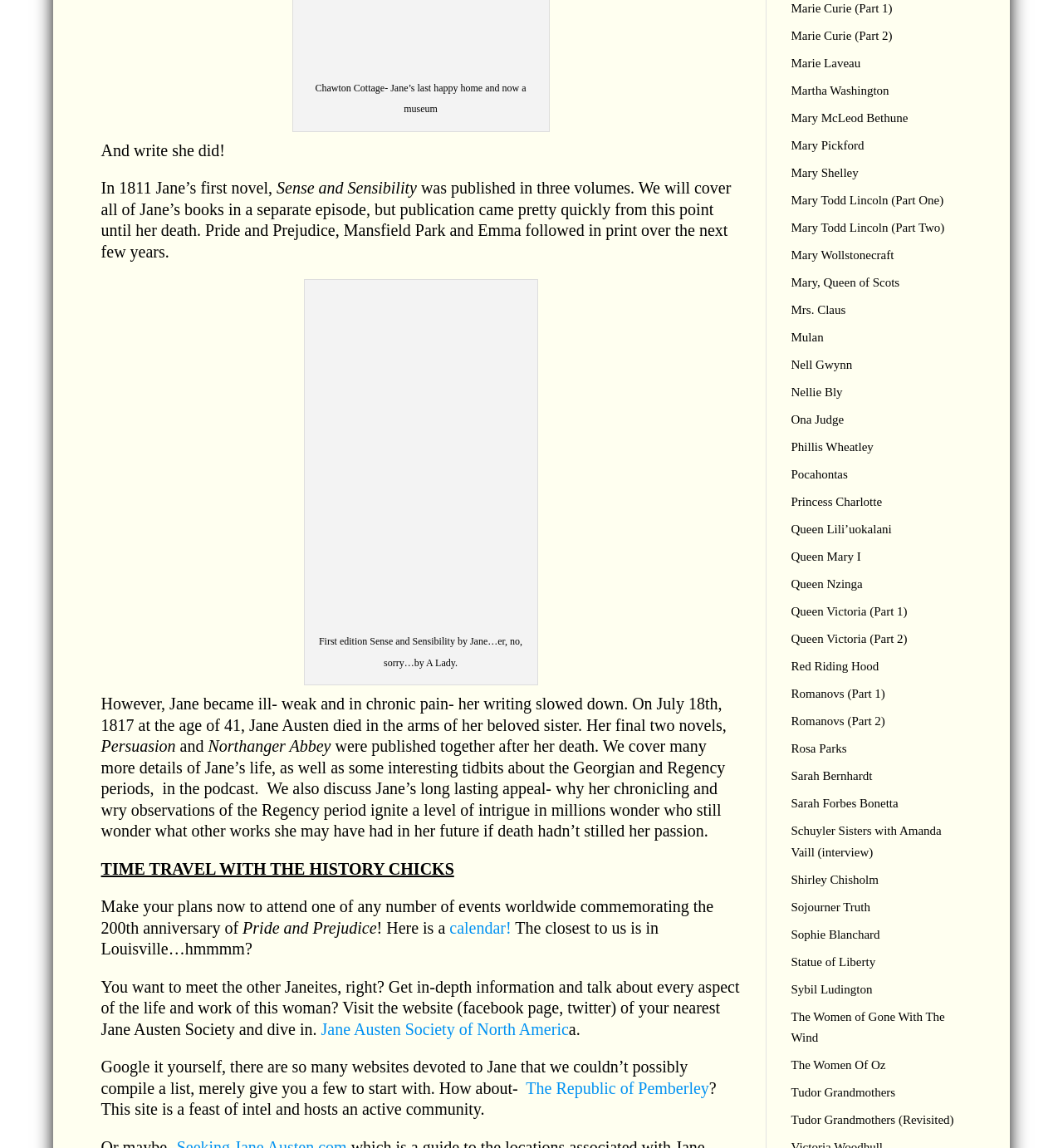Determine the bounding box coordinates of the clickable element necessary to fulfill the instruction: "Visit the website of the Jane Austen Society of North America". Provide the coordinates as four float numbers within the 0 to 1 range, i.e., [left, top, right, bottom].

[0.302, 0.889, 0.535, 0.904]